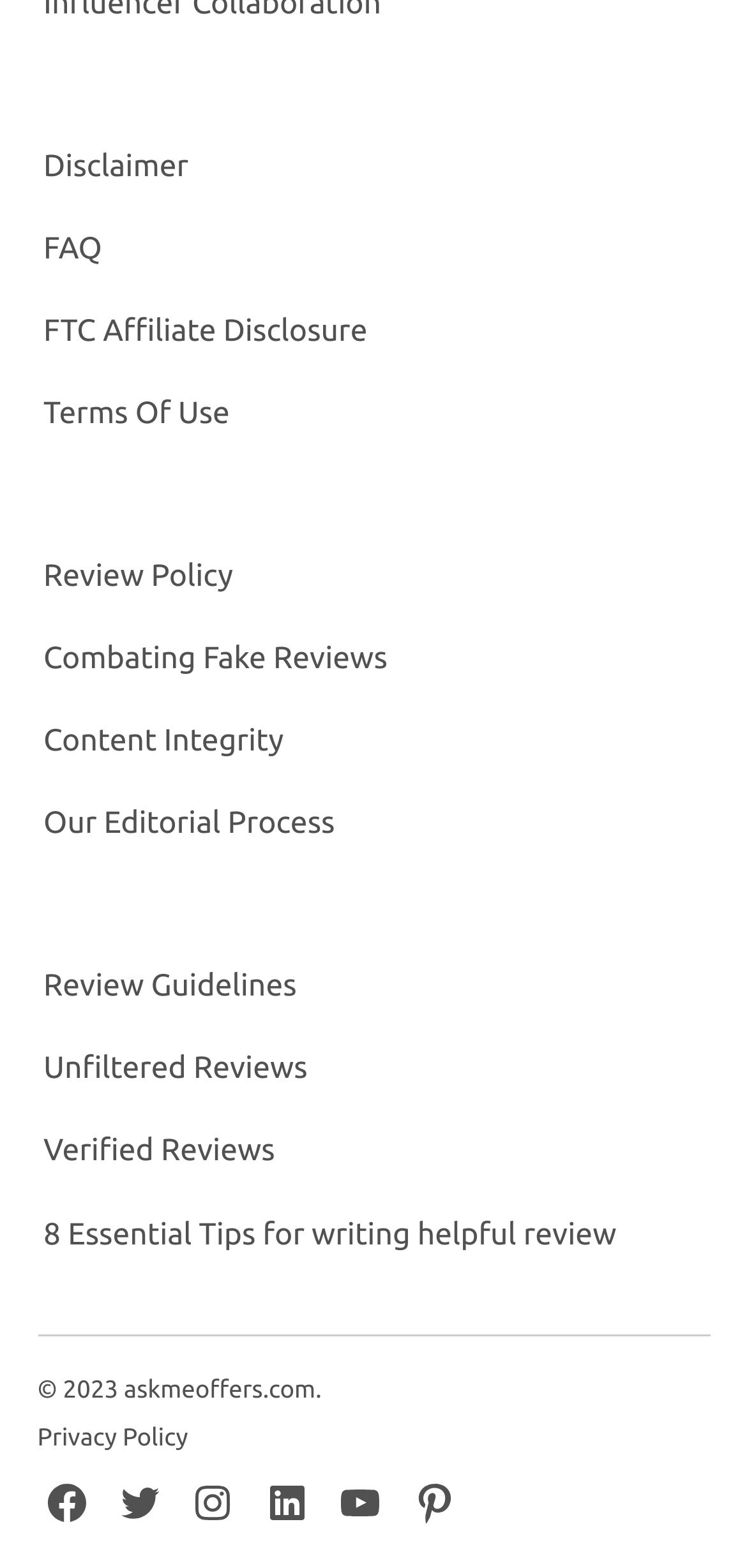Examine the image carefully and respond to the question with a detailed answer: 
How many social media links are available?

The social media links are located at the bottom of the webpage, and they include Facebook, Twitter, Instagram, LinkedIn, YouTube, and Pinterest, which makes a total of 6 links.